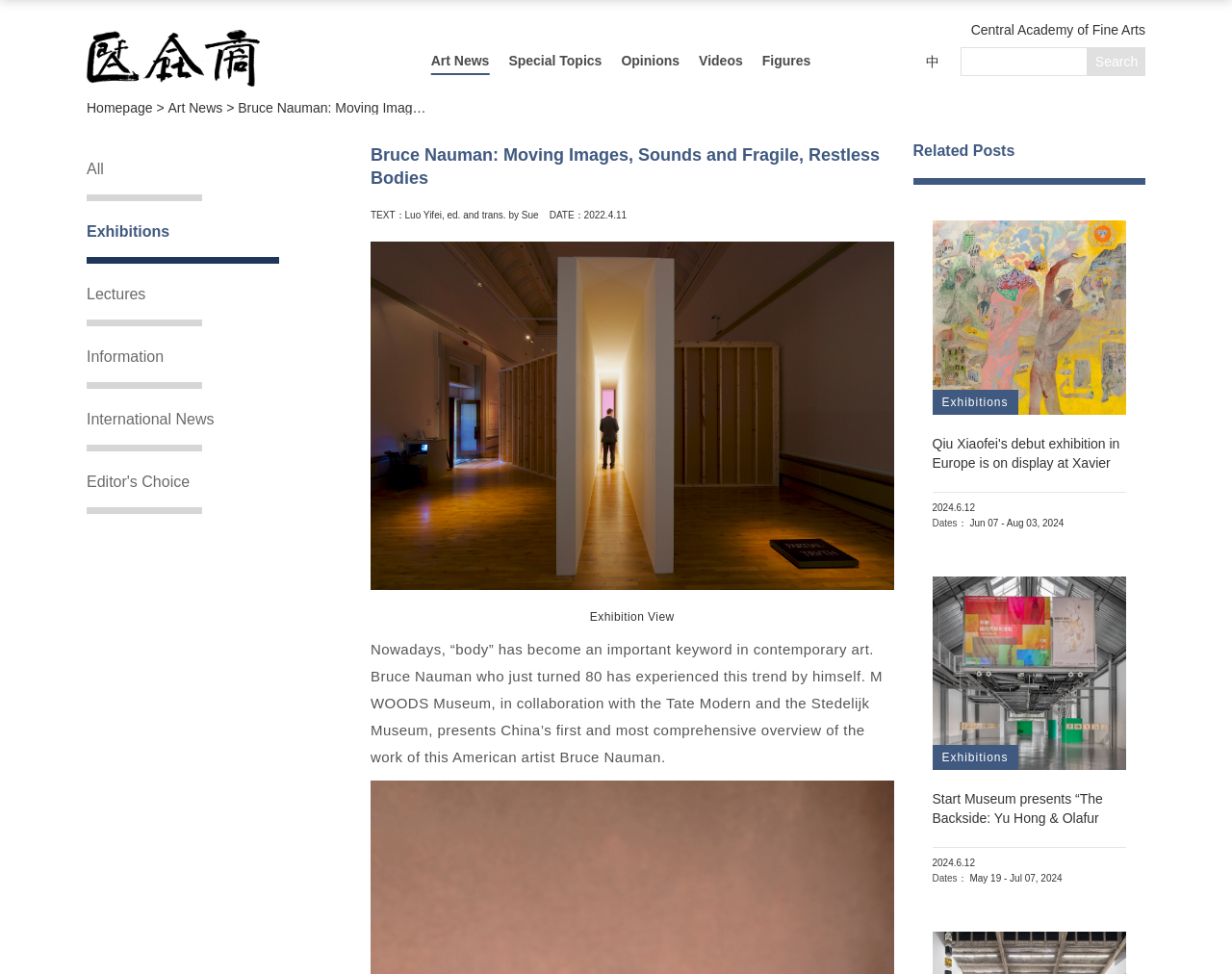Identify the bounding box coordinates for the region of the element that should be clicked to carry out the instruction: "Read about Bruce Nauman's exhibition". The bounding box coordinates should be four float numbers between 0 and 1, i.e., [left, top, right, bottom].

[0.301, 0.127, 0.725, 0.214]